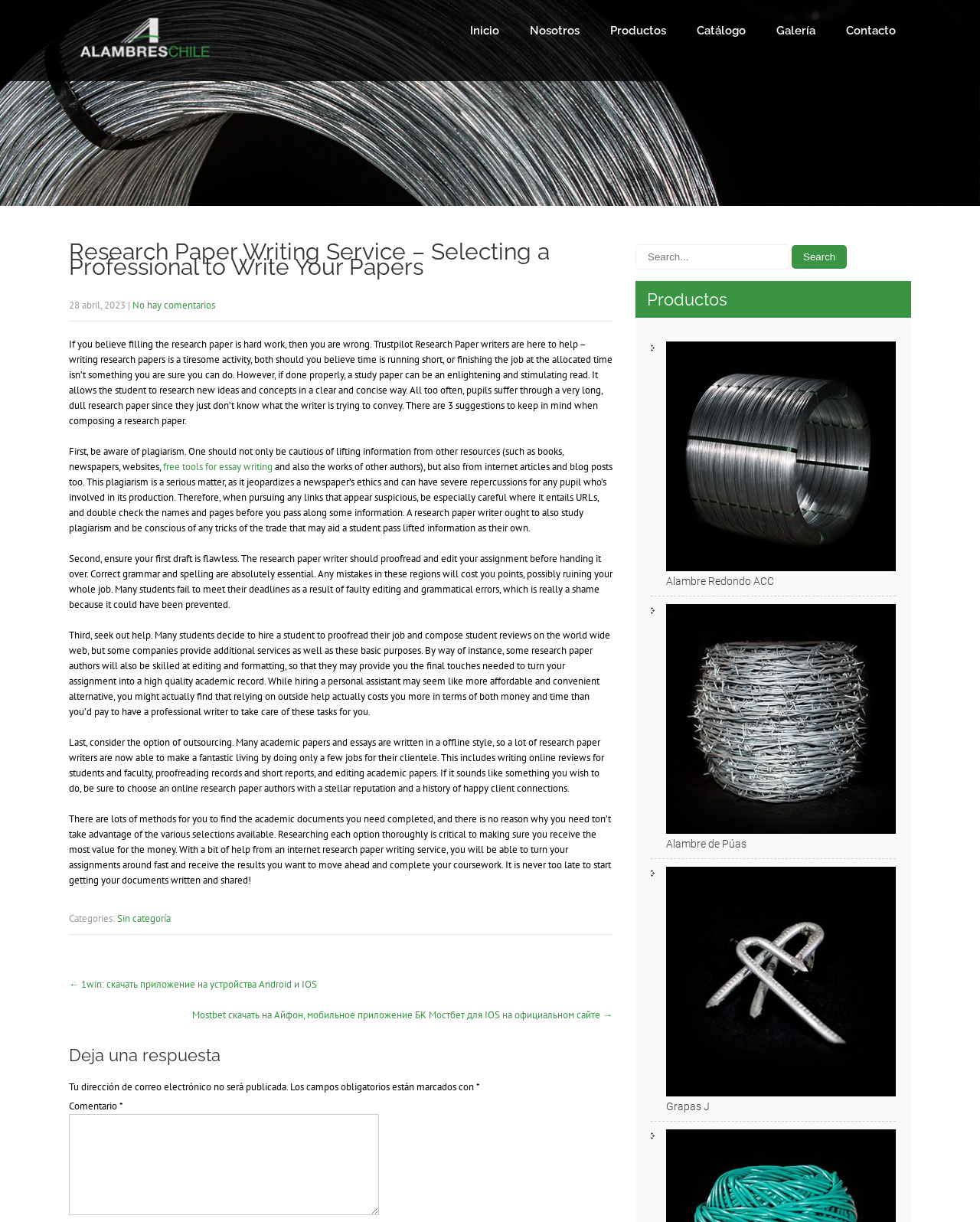Identify the bounding box coordinates for the UI element described as follows: "Alambre de Púas". Ensure the coordinates are four float numbers between 0 and 1, formatted as [left, top, right, bottom].

[0.664, 0.488, 0.914, 0.703]